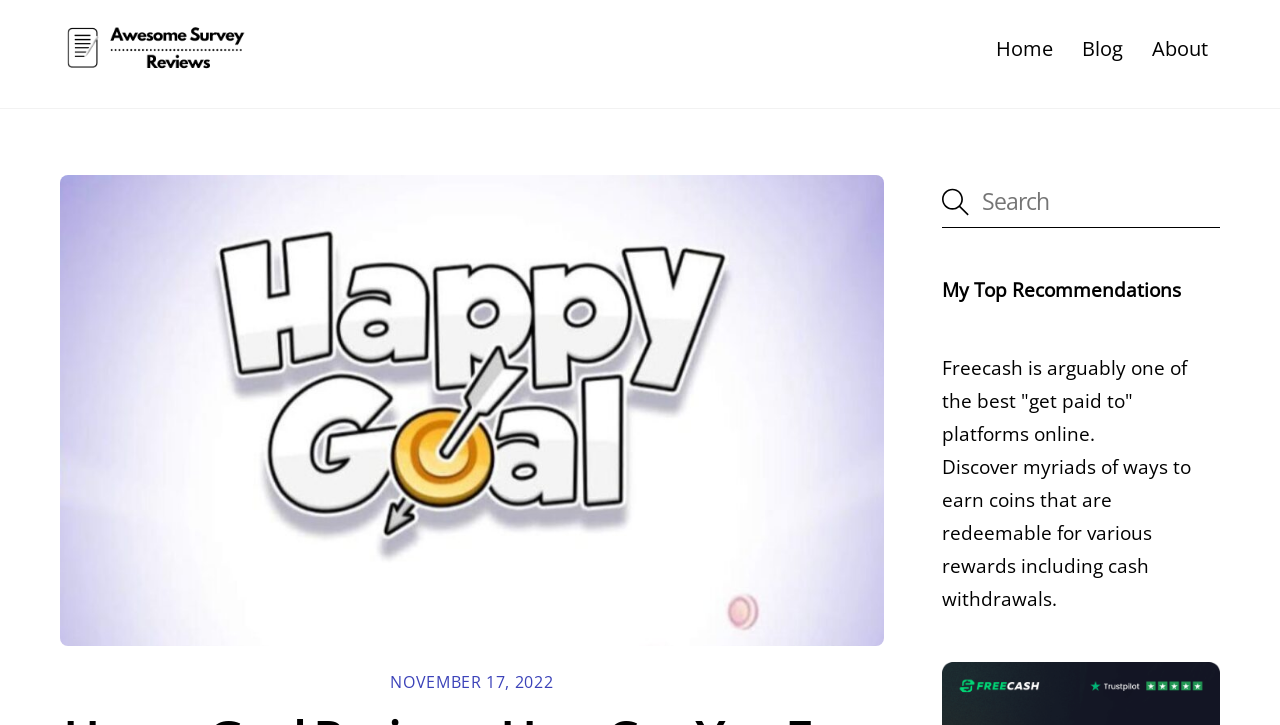How many main navigation links are there?
Using the image as a reference, give a one-word or short phrase answer.

3